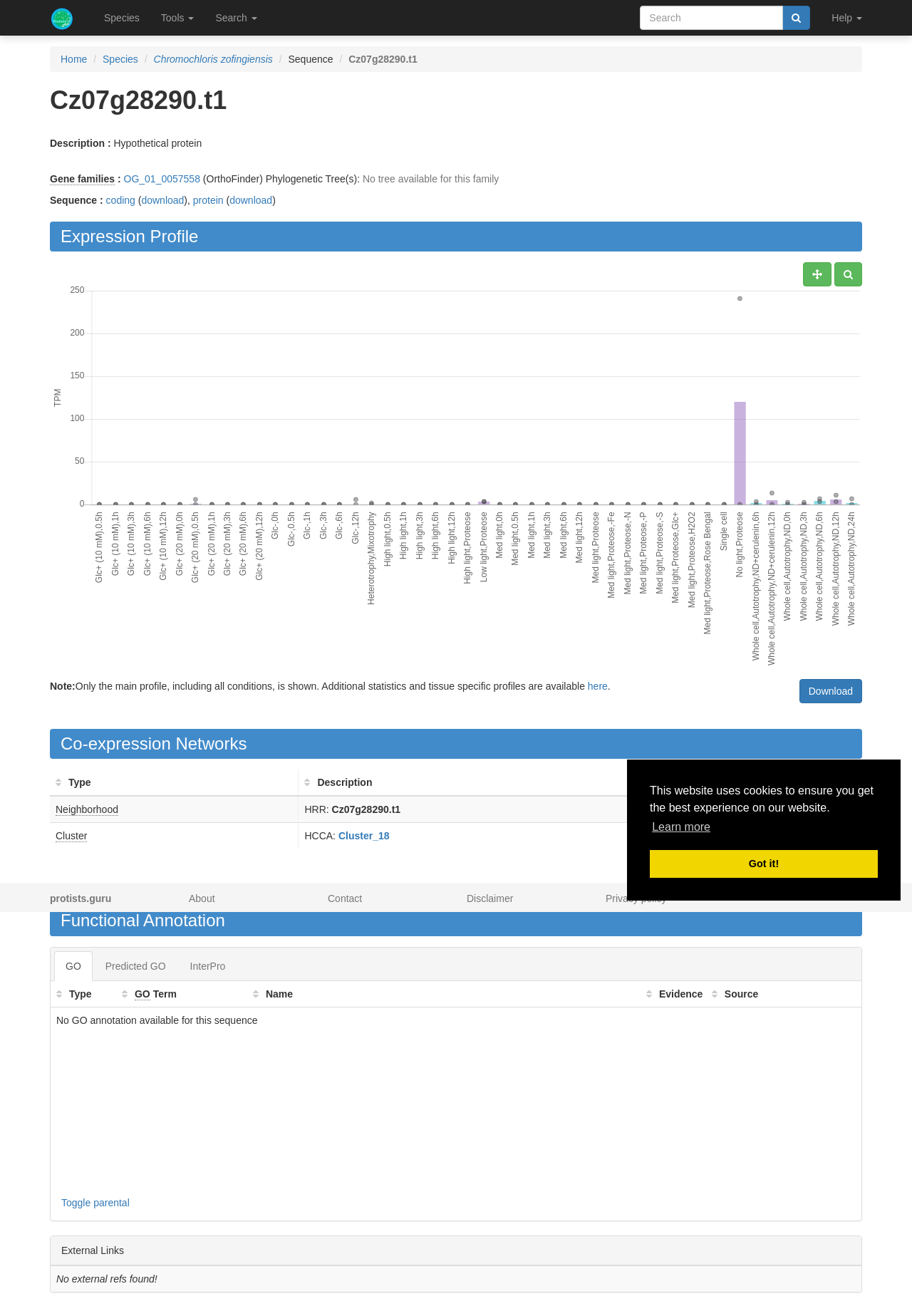What is the type of the first co-expression network?
Please provide a single word or phrase as the answer based on the screenshot.

Neighborhood